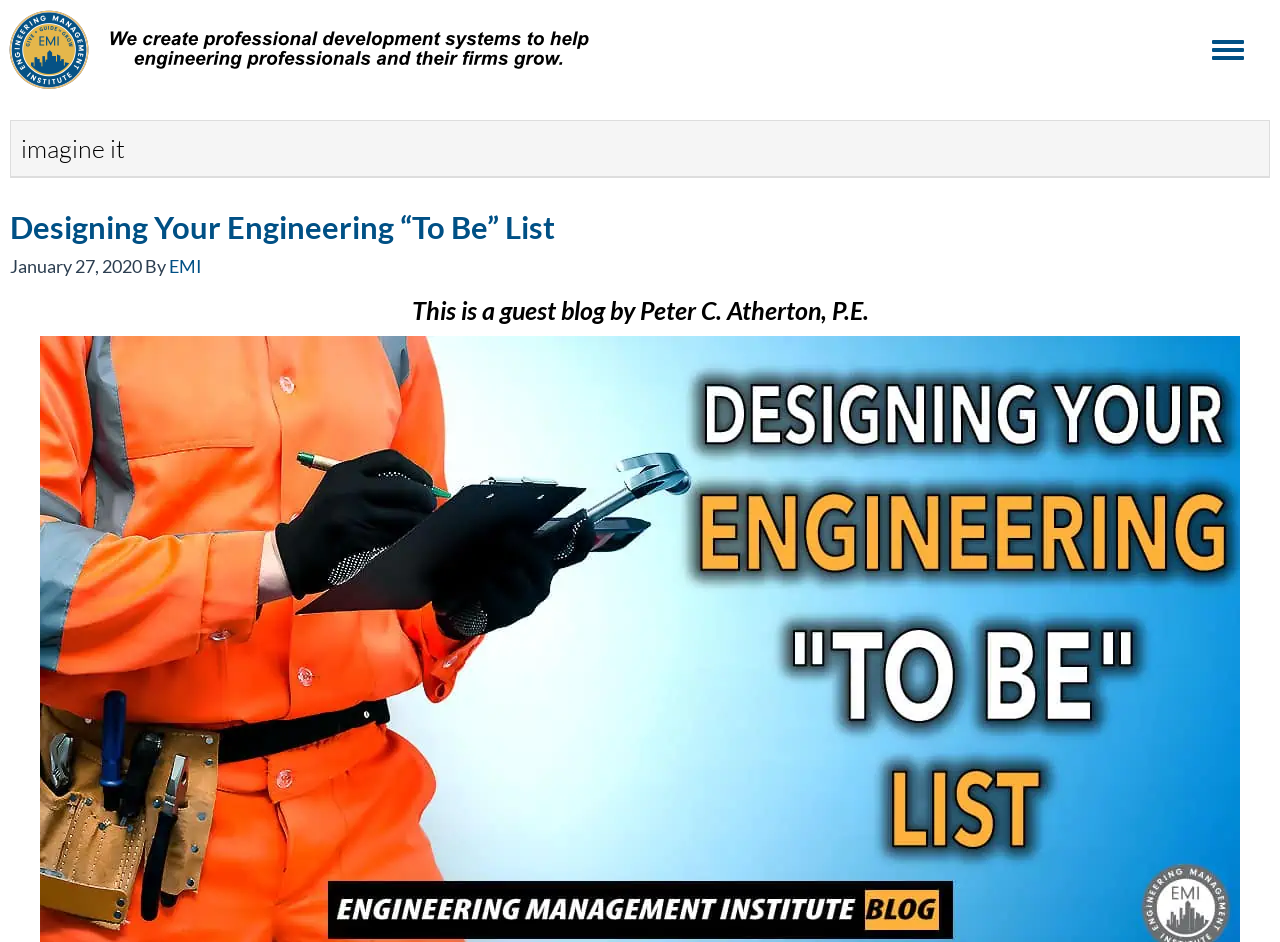Please provide a comprehensive answer to the question based on the screenshot: What is the name of the institute?

I found the name of the institute by examining the link element with the text 'Engineering Management Institute', which is a child element of the root element.